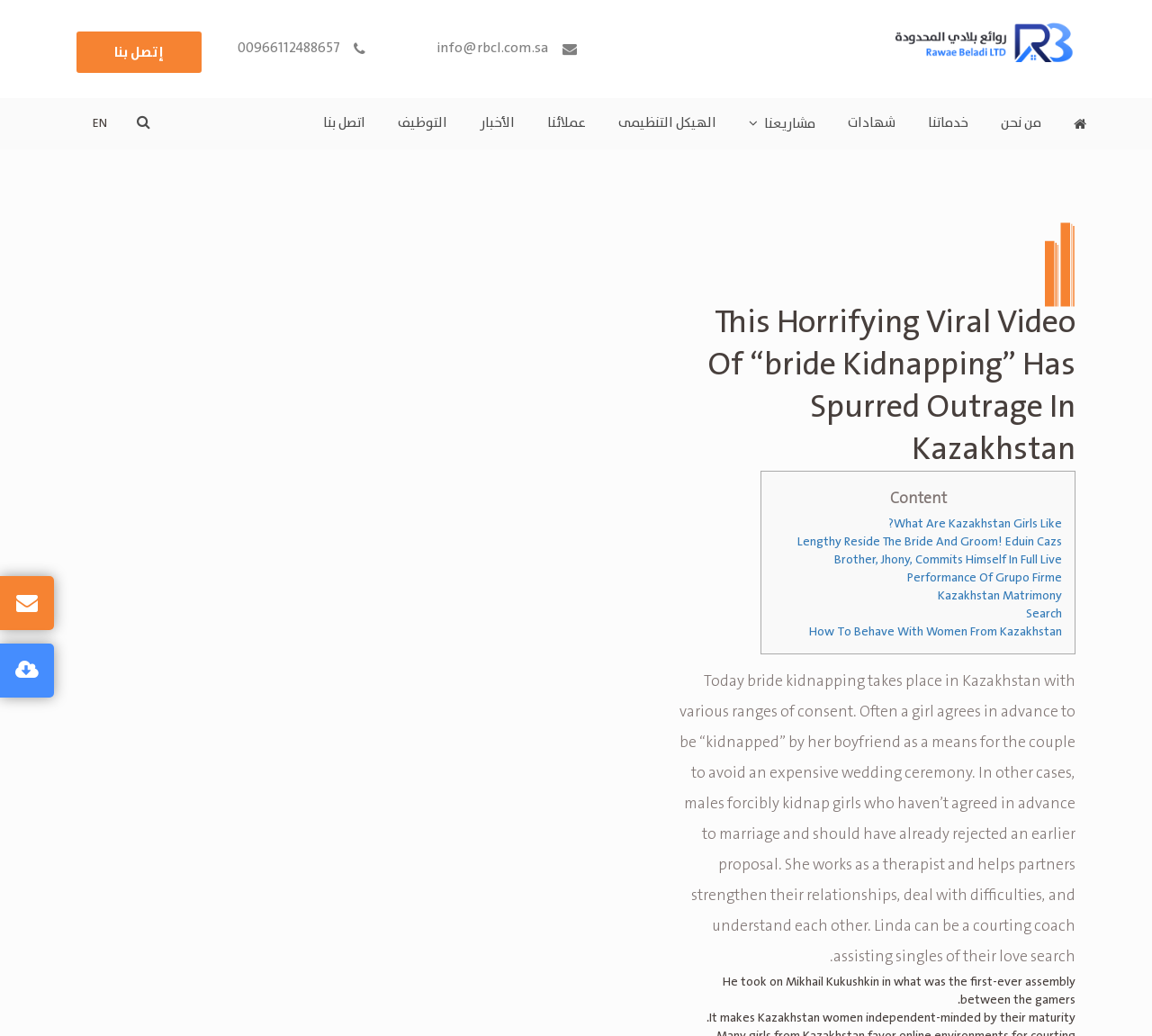Construct a thorough caption encompassing all aspects of the webpage.

The webpage appears to be the homepage of a company called "شركة روائع بلادي المحدودة" (Ruwai' Al-Baladiah Limited) which provides general contracting services. 

At the top left corner, there are two social media links, represented by icons. Next to them, there is a link to the company's name, accompanied by a logo image. 

On the top right side, there are several links to different sections of the website, including "من نحن" (About Us), "خدماتنا" (Our Services), "شهادات" (Certificates), "مشاريعنا" (Our Projects), "الهيكل التنظيمى" (Organizational Structure), "عملائنا" (Our Clients), "الأخبار" (News), "التوظيف" (Career), and "اتصل بنا" (Contact Us). 

Below these links, there is a language selection option, with a link to switch to English. Next to it, there is a search button represented by a magnifying glass icon.

The main content of the webpage is divided into two sections. The left section has a heading and several news articles or blog posts. The first article has a title "This Horrifying Viral Video Of “bride Kidnapping” Has Spurred Outrage In Kazakhstan". The articles are followed by a table with several links to related content, including "What Are Kazakhstan Girls Like?", "Lengthy Reside The Bride And Groom! Eduin Cazs Brother, Jhony, Commits Himself In Full Live Performance Of Grupo Firme", "Kazakhstan Matrimony", "Search", and "How To Behave With Women From Kazakhstan".

The right section has a long paragraph of text discussing bride kidnapping in Kazakhstan, its various forms, and the role of a therapist in helping couples strengthen their relationships. Below this paragraph, there are two more paragraphs of text, one discussing a tennis match between two players, and the other describing the independent nature of Kazakhstan women.

At the bottom of the page, there is a contact information section, with a phone number and an email address.